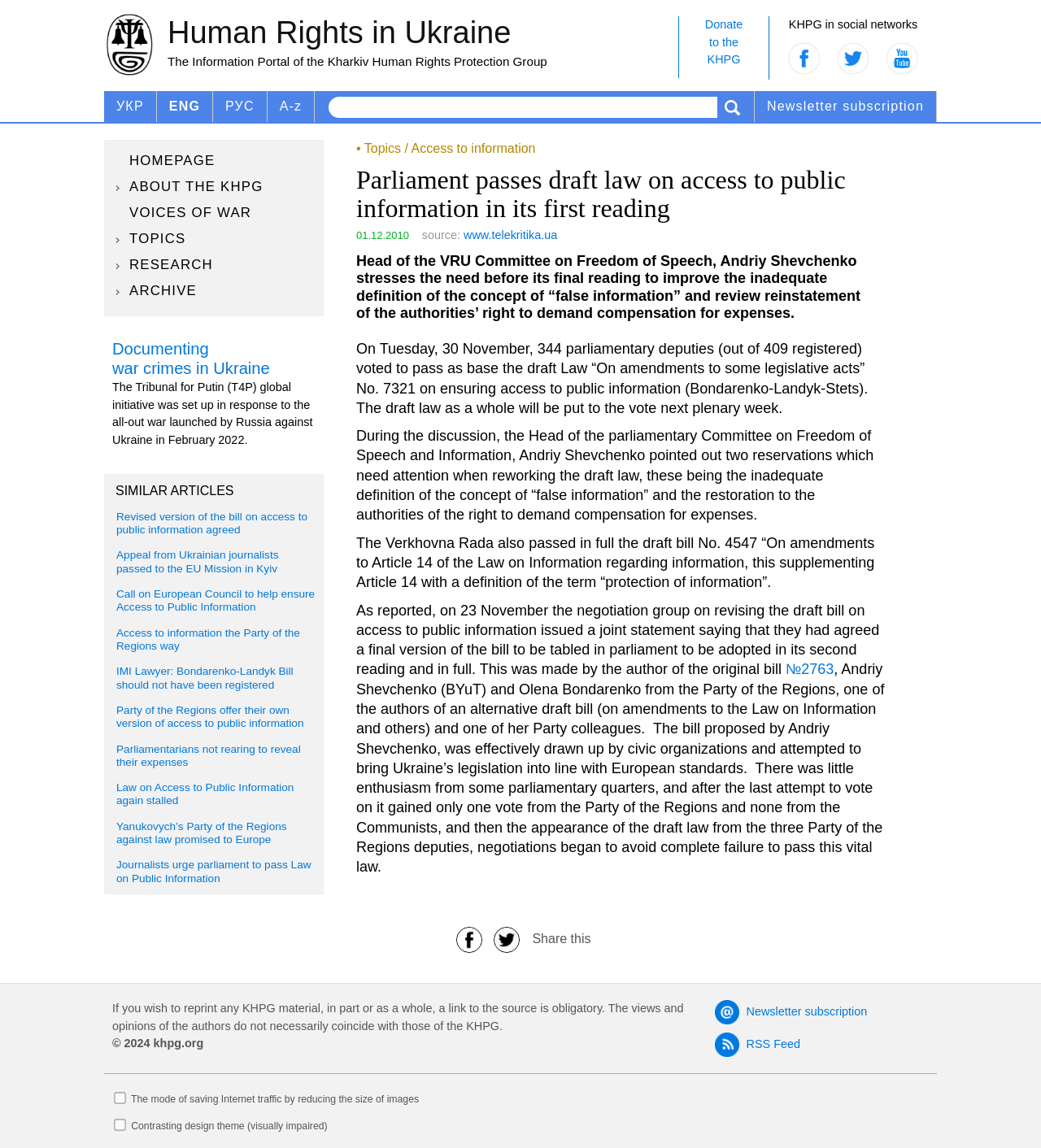Specify the bounding box coordinates of the region I need to click to perform the following instruction: "Share this on Facebook". The coordinates must be four float numbers in the range of 0 to 1, i.e., [left, top, right, bottom].

[0.432, 0.812, 0.468, 0.824]